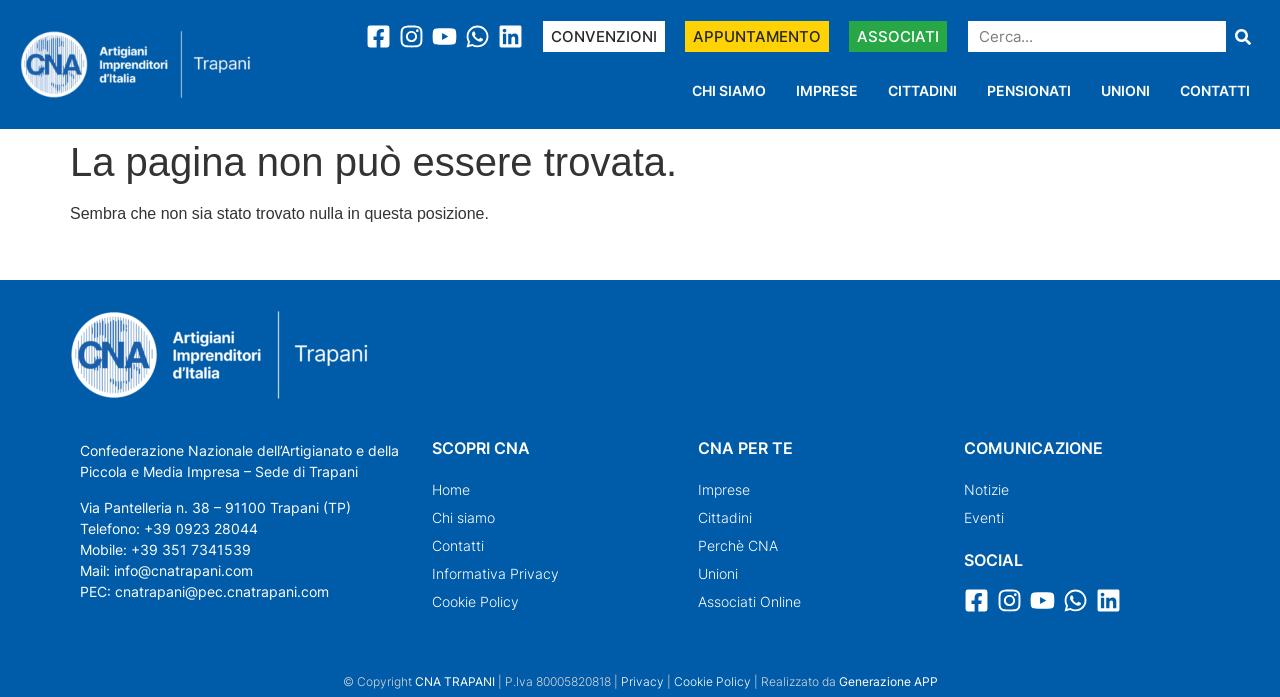Given the element description "parent_node: Website name="url"", identify the bounding box of the corresponding UI element.

None